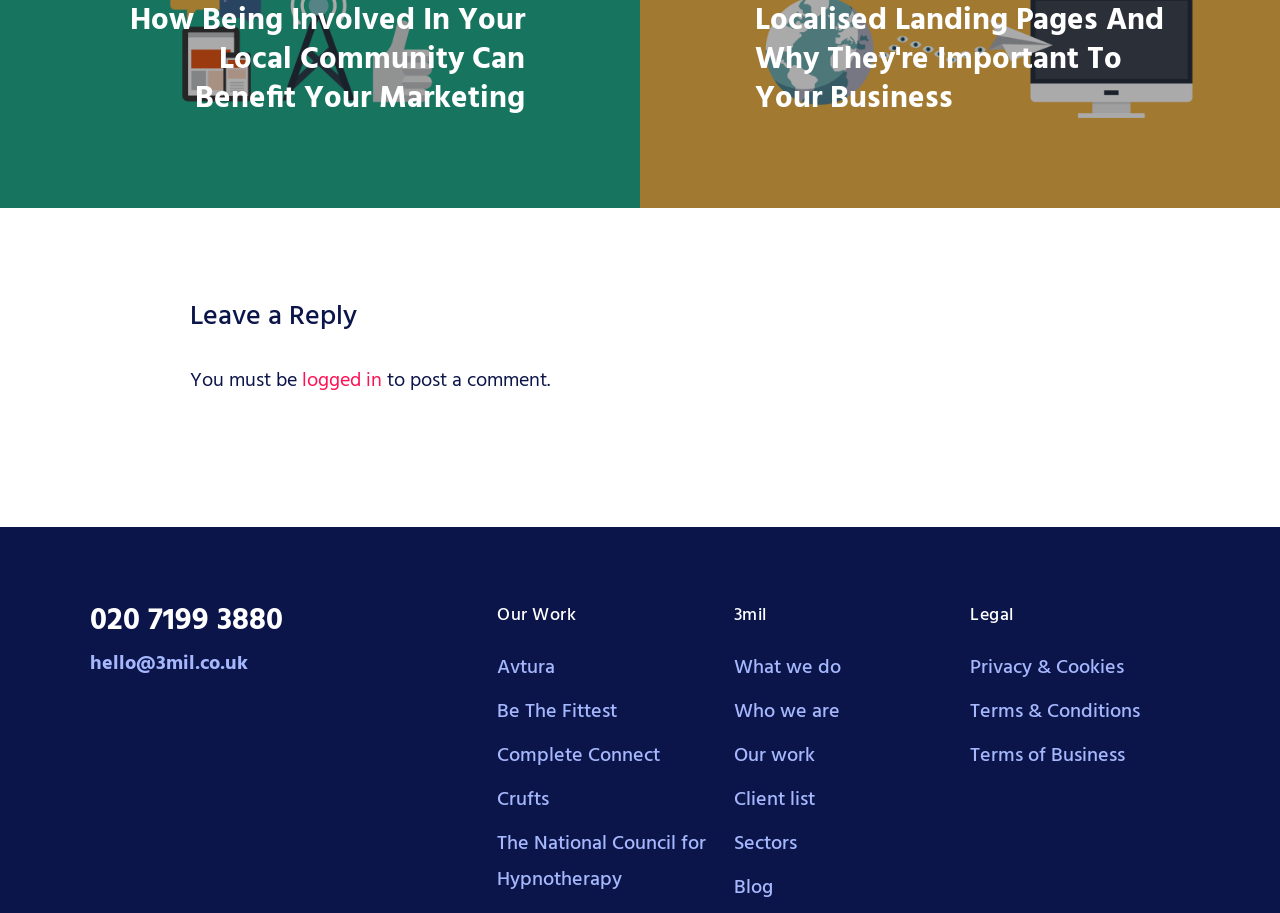Reply to the question below using a single word or brief phrase:
What are the sections under '3mil'?

What we do, Who we are, Our work, Client list, Sectors, Blog